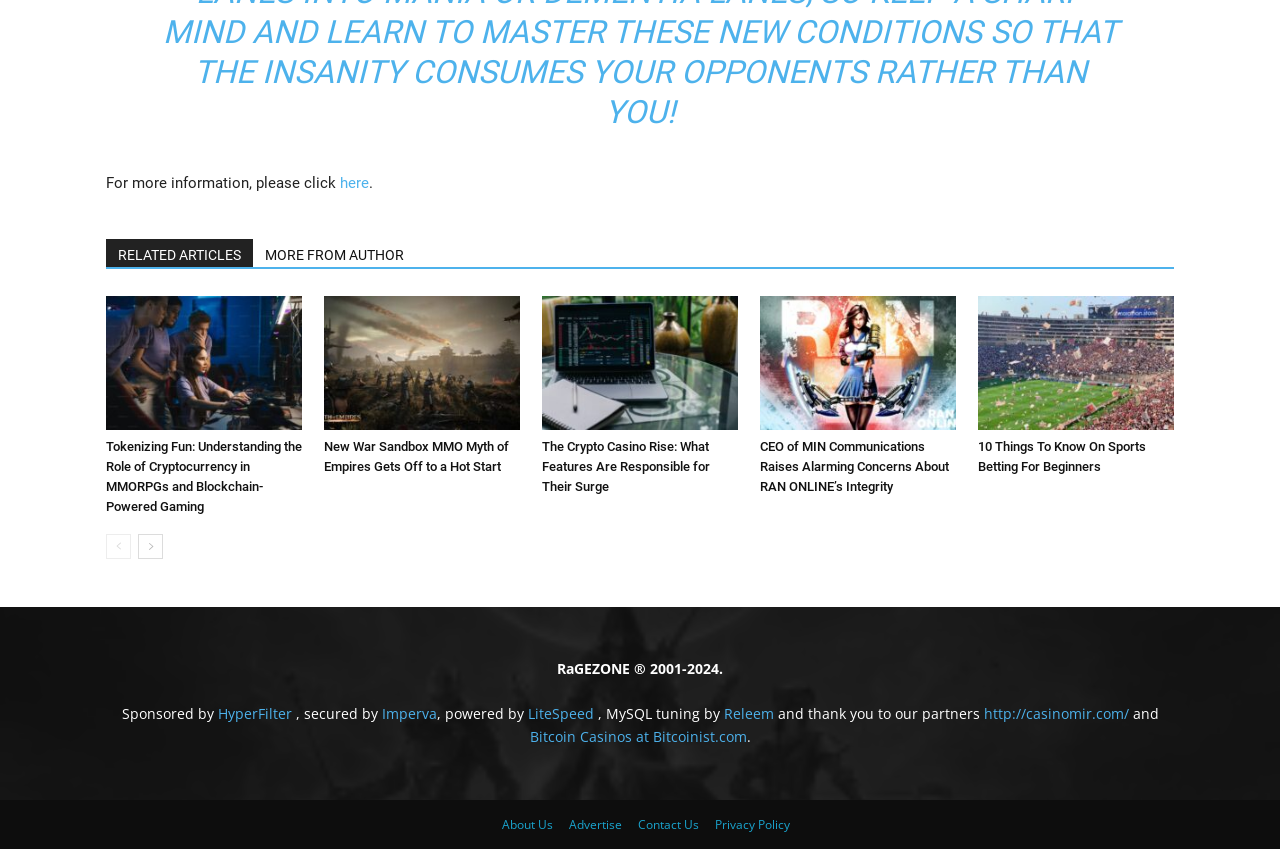How many articles are listed on this page? Refer to the image and provide a one-word or short phrase answer.

5